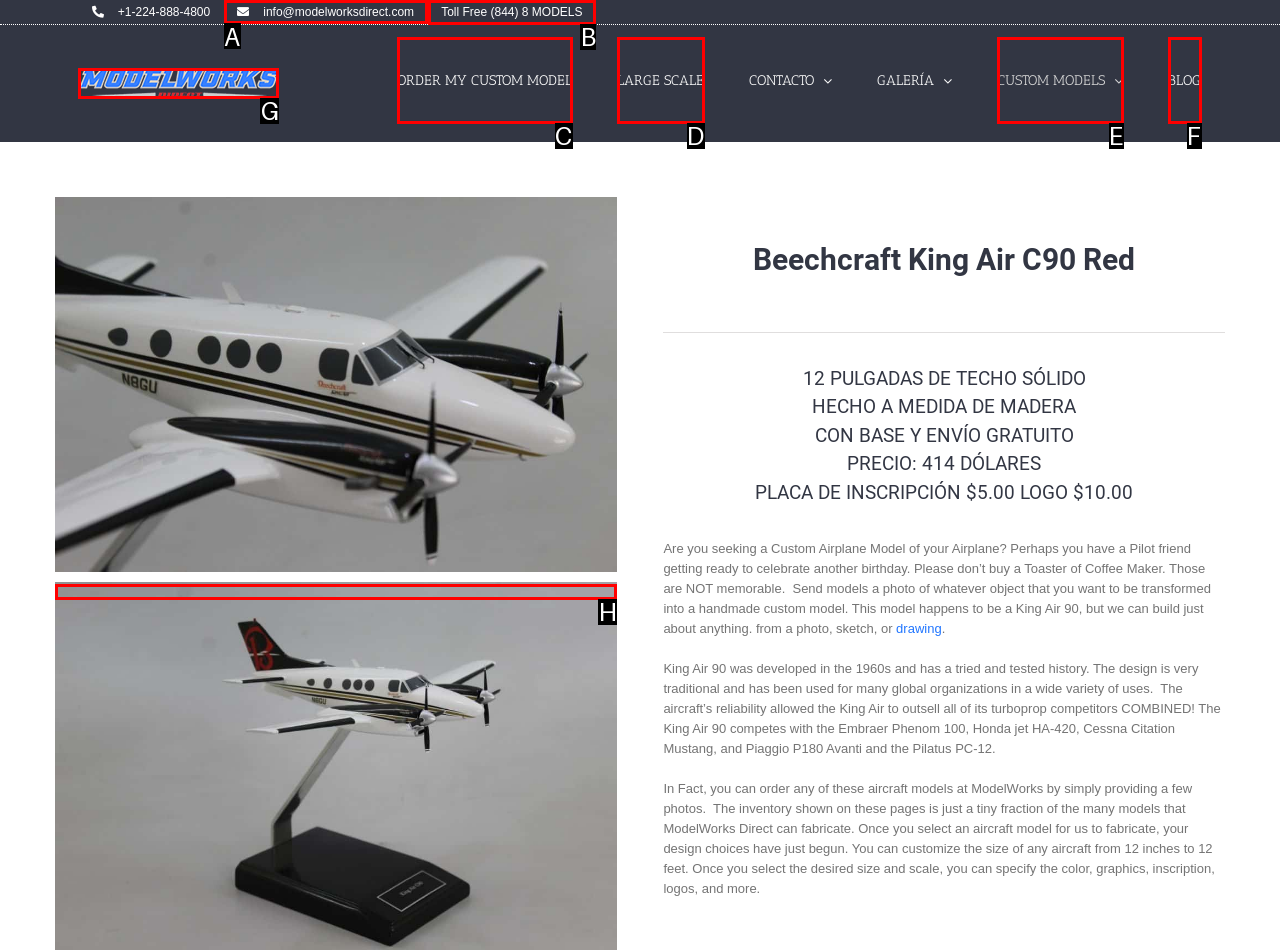Choose the HTML element that should be clicked to achieve this task: Contact us via email
Respond with the letter of the correct choice.

A